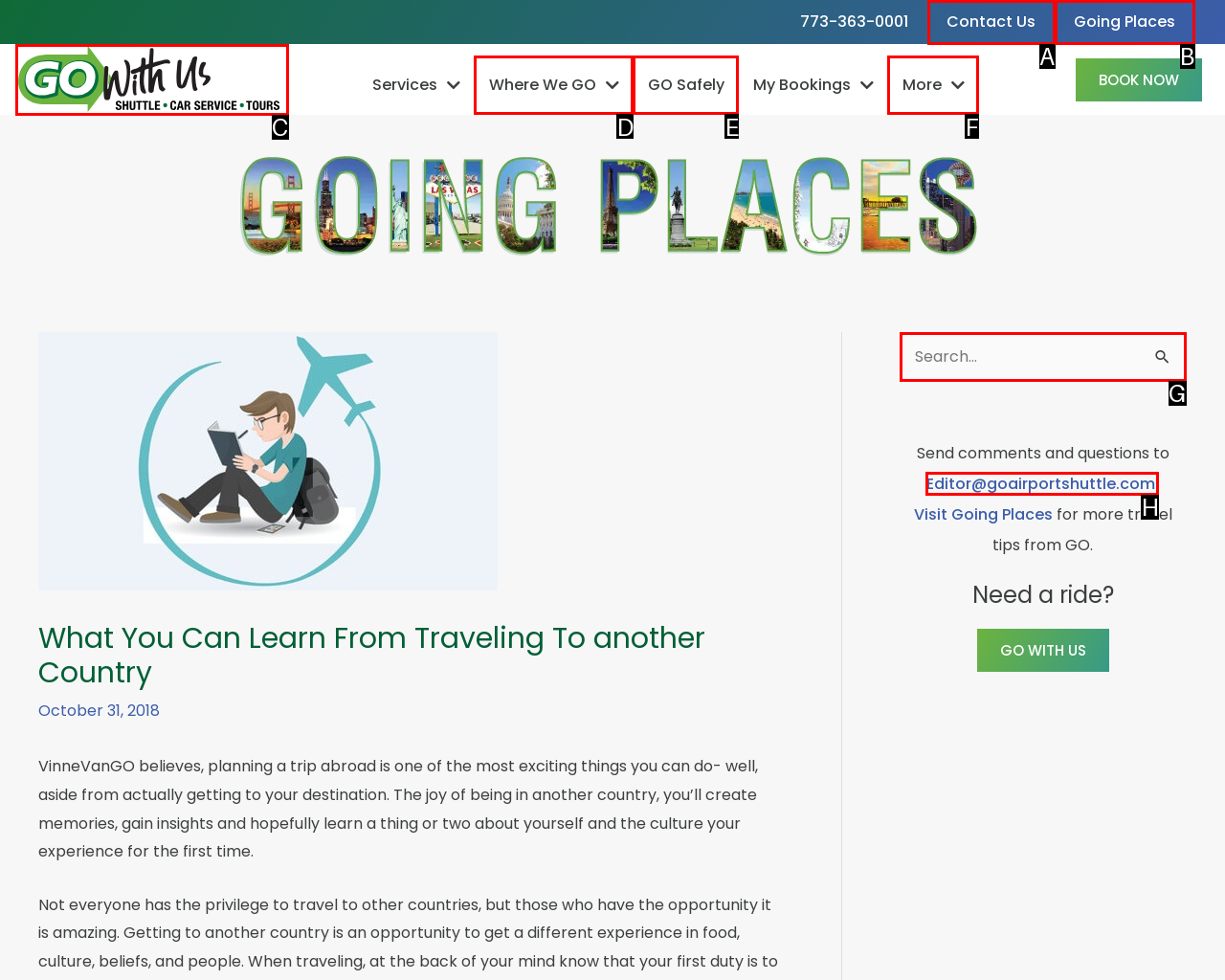Tell me the correct option to click for this task: Contact the Editor
Write down the option's letter from the given choices.

H